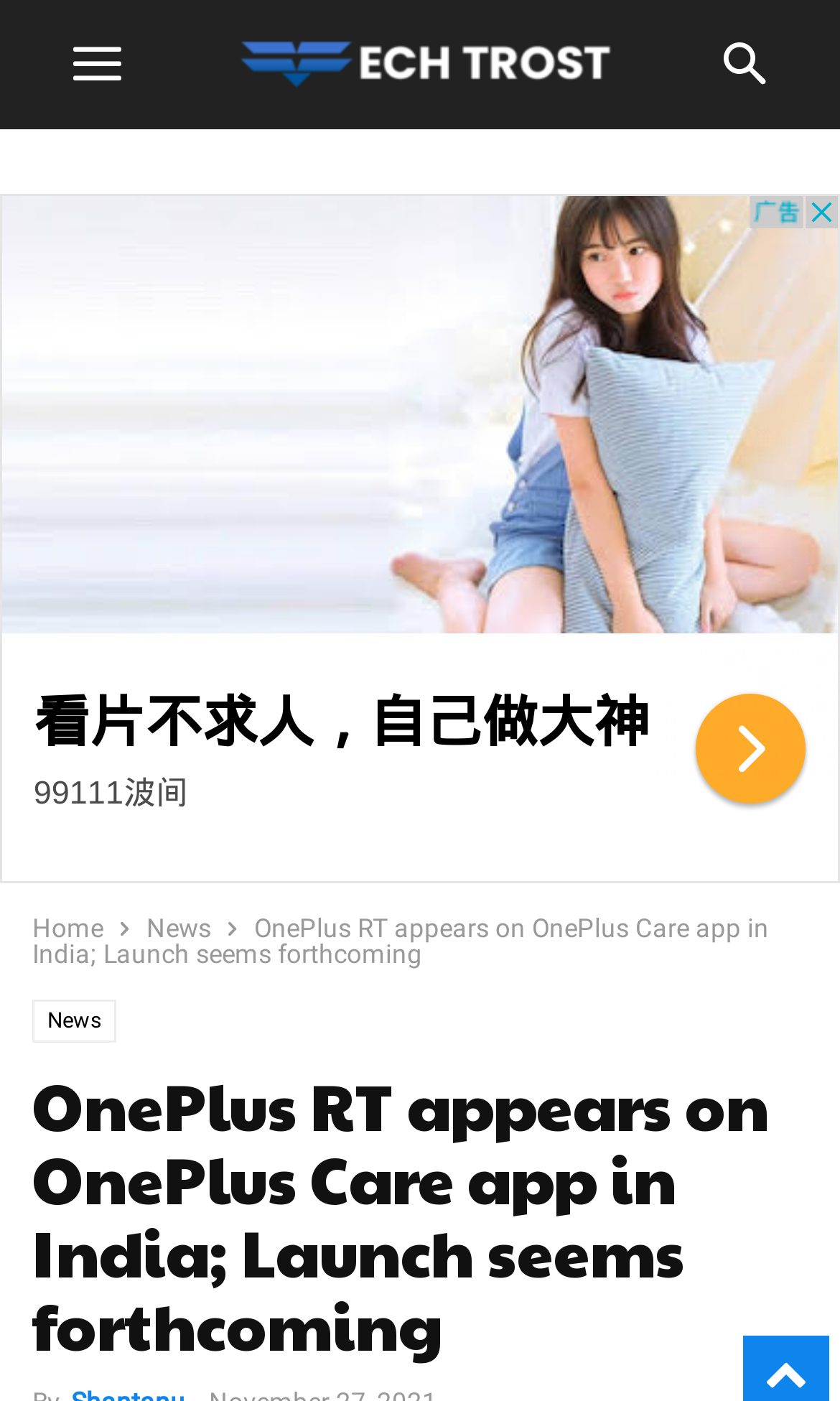Give a detailed explanation of the elements present on the webpage.

The webpage appears to be a news article about the OnePlus RT, a smartphone rumored to be launched in India. At the top-right corner, there is a "to-top" link. Below it, on the top-left corner, there is a "mobile-toggle" button. Next to it, there is a "Tech Trost" logo, which is an image accompanied by a generic element with the same text. On the top-right corner, there is a "search" button.

Below the top section, there is a large advertisement region that spans the entire width of the page. Below the advertisement, there are three links: "Home", "News", and a headline that reads "OnePlus RT appears on OnePlus Care app in India; Launch seems forthcoming". This headline is also a link to the "News" section. The main content of the article is summarized as the OnePlus RT being rumored to be launched in India on December 16, and it is believed to be a rebranded OnePlus 9RT, which is currently exclusive to China.

There are a total of 3 links and 2 buttons on the page, along with 1 image and 1 advertisement region. The layout is organized, with clear headings and concise text.